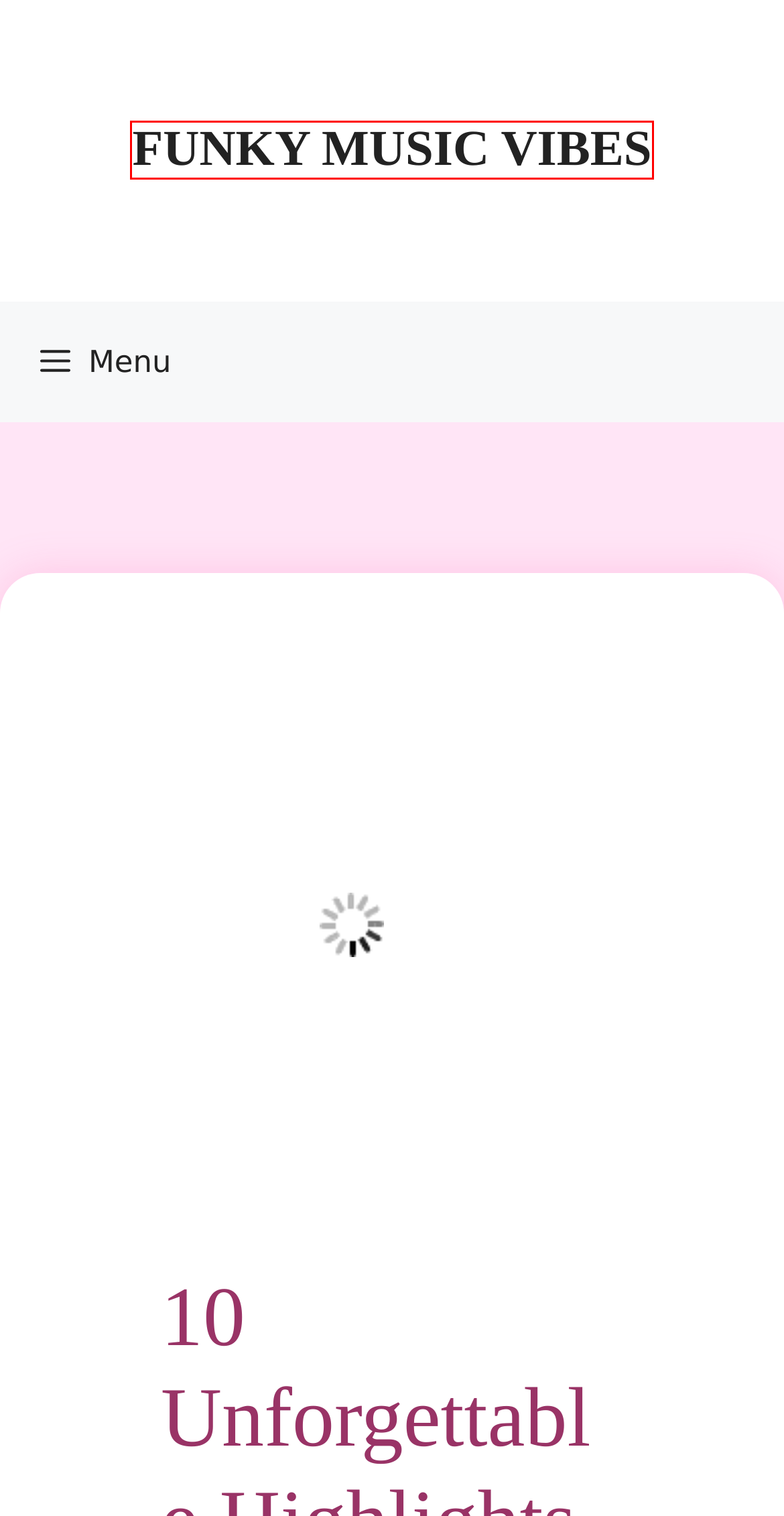Review the webpage screenshot and focus on the UI element within the red bounding box. Select the best-matching webpage description for the new webpage that follows after clicking the highlighted element. Here are the candidates:
A. Funky Music Vibes - Welcome to Funky Music Vibes
B. Muse - Funky Music Vibes
C. 5 Key Insights into Muse's Twilight Transition Era
D. Dance music - Funky Music Vibes
E. Trap music - Funky Music Vibes
F. Songwriter - Funky Music Vibes
G. 7 Key Insights into Hybrid Theory Technological Integration: An In-Depth Overview
H. Adele - Funky Music Vibes

A